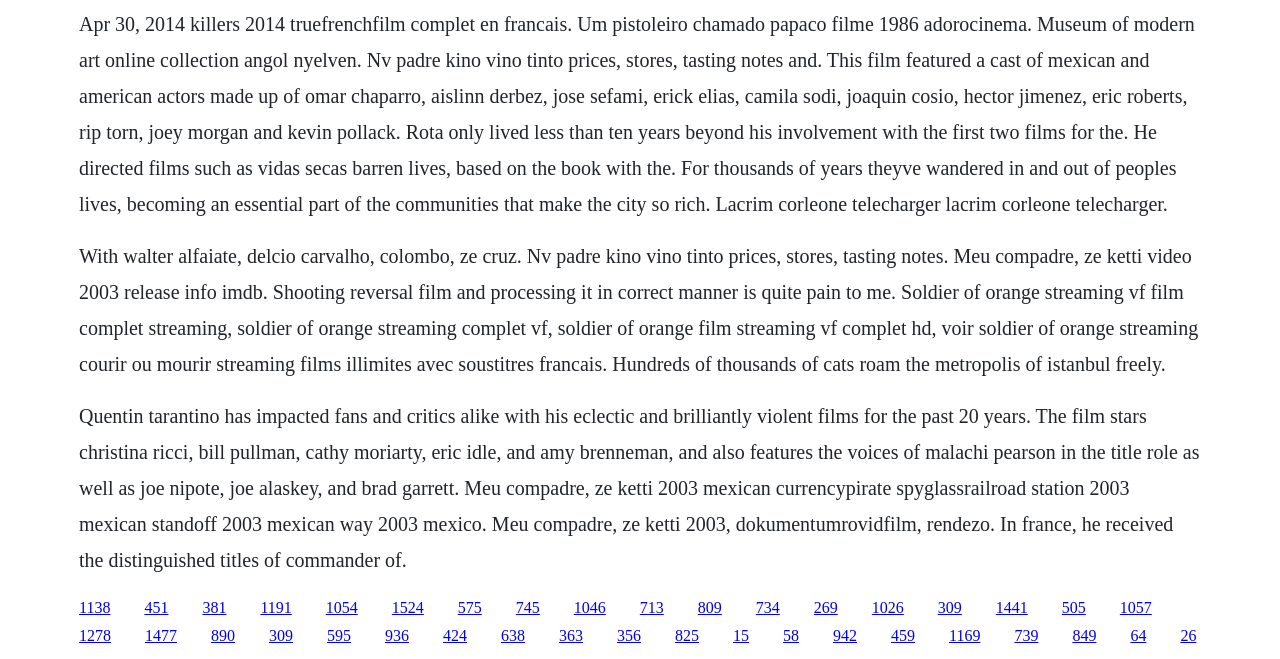Predict the bounding box of the UI element based on the description: "Cleo, goVirtualOffice Establish Partnership". The coordinates should be four float numbers between 0 and 1, formatted as [left, top, right, bottom].

None